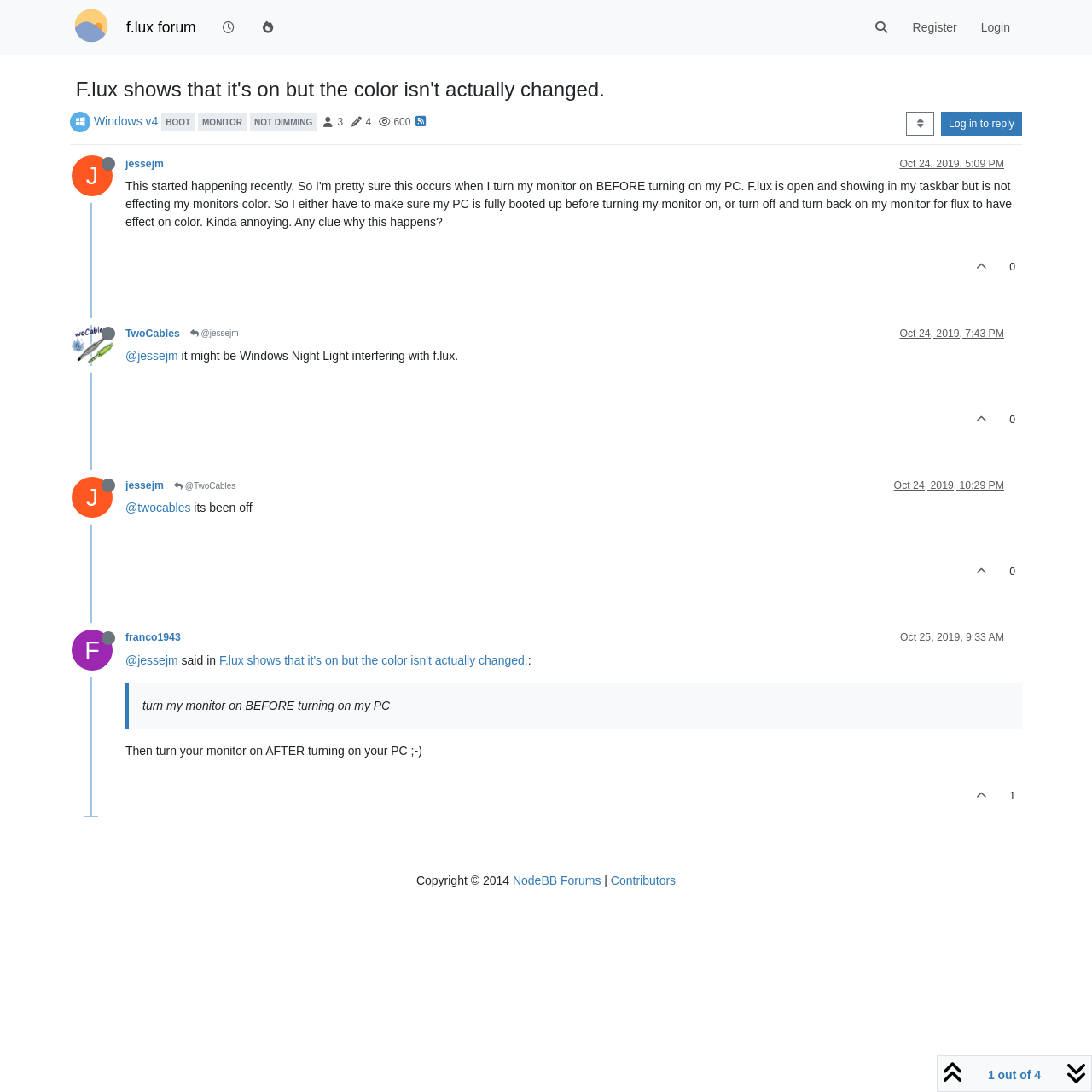Could you determine the bounding box coordinates of the clickable element to complete the instruction: "Register on the website"? Provide the coordinates as four float numbers between 0 and 1, i.e., [left, top, right, bottom].

[0.825, 0.011, 0.887, 0.039]